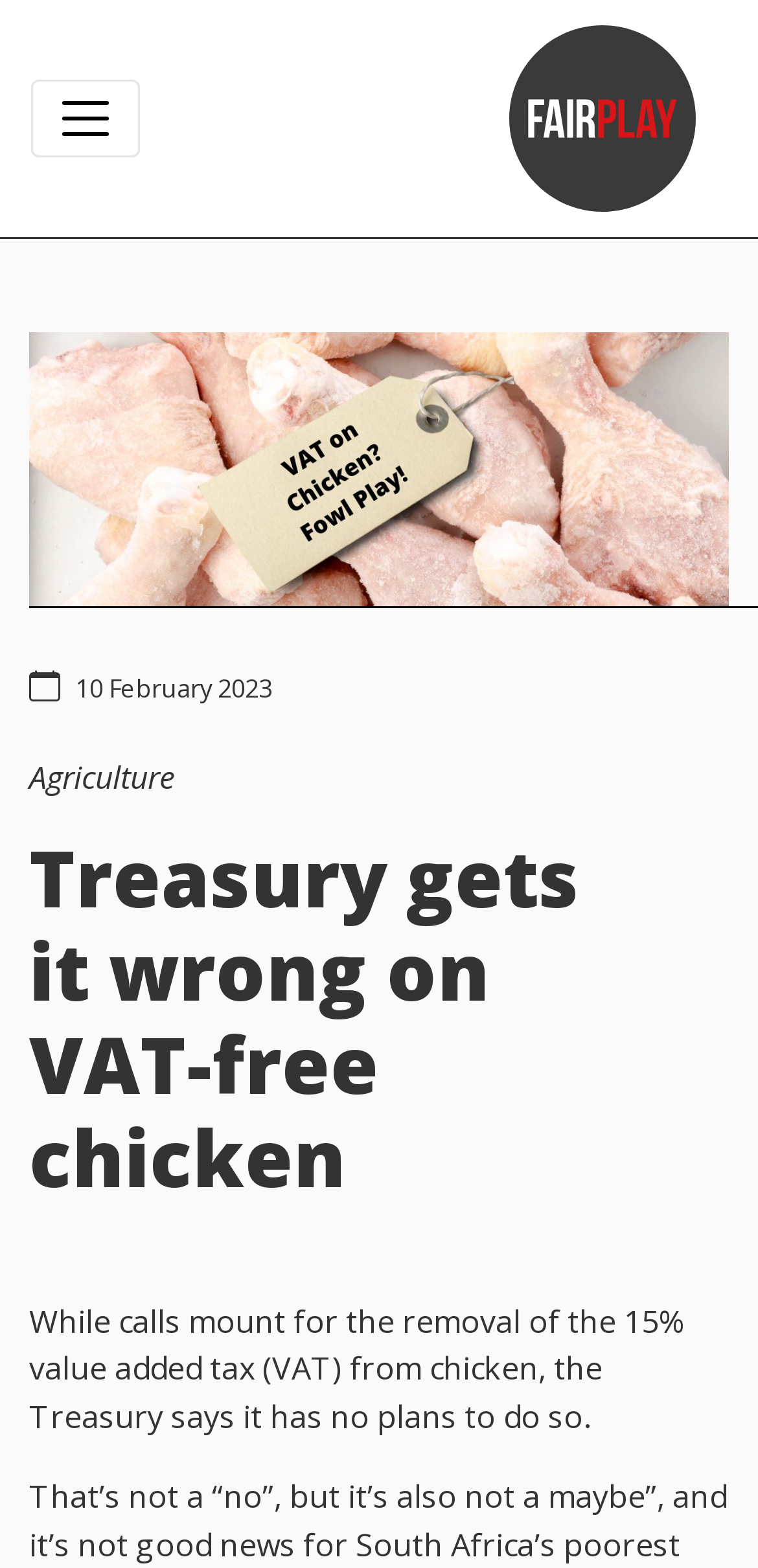Identify the bounding box of the HTML element described as: "aria-label="Toggle navigation"".

[0.041, 0.051, 0.185, 0.1]